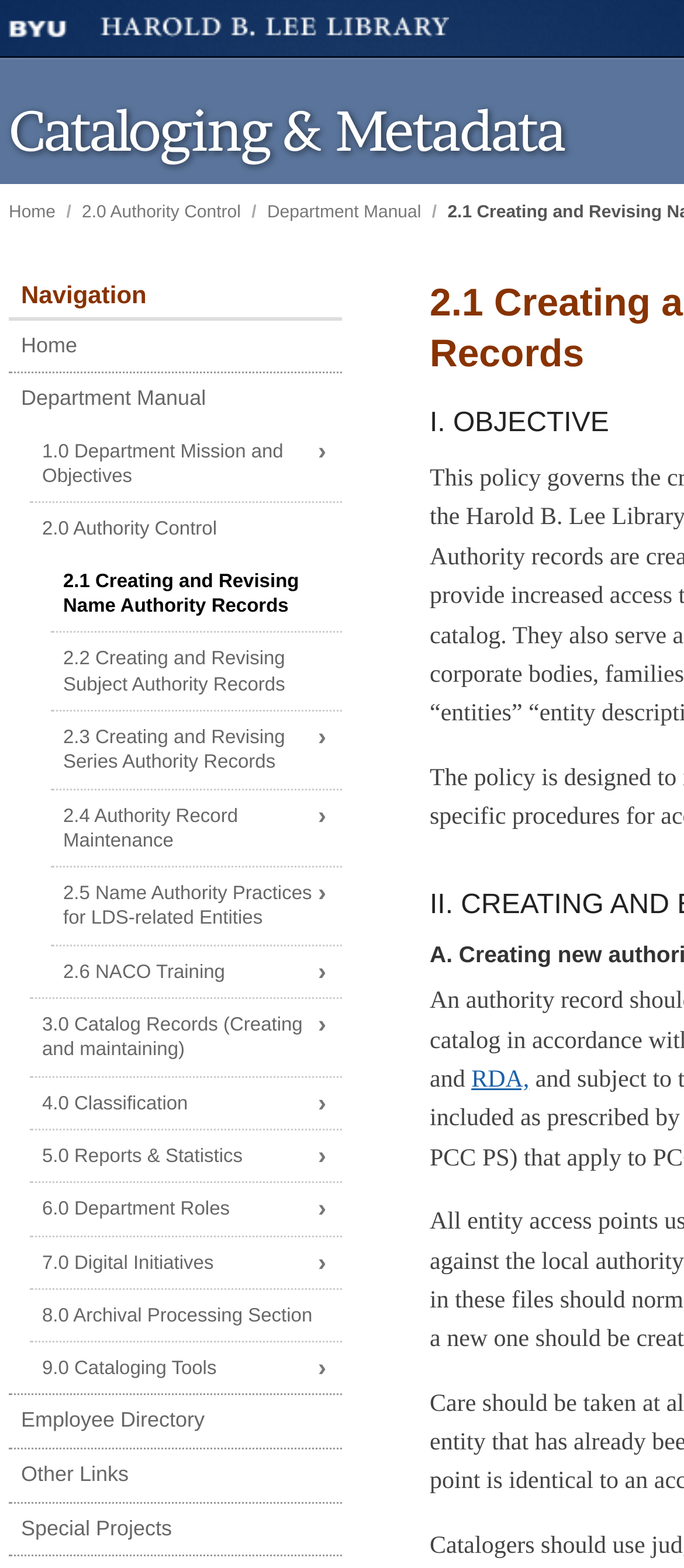Pinpoint the bounding box coordinates of the element you need to click to execute the following instruction: "access Department Manual". The bounding box should be represented by four float numbers between 0 and 1, in the format [left, top, right, bottom].

[0.391, 0.13, 0.616, 0.142]